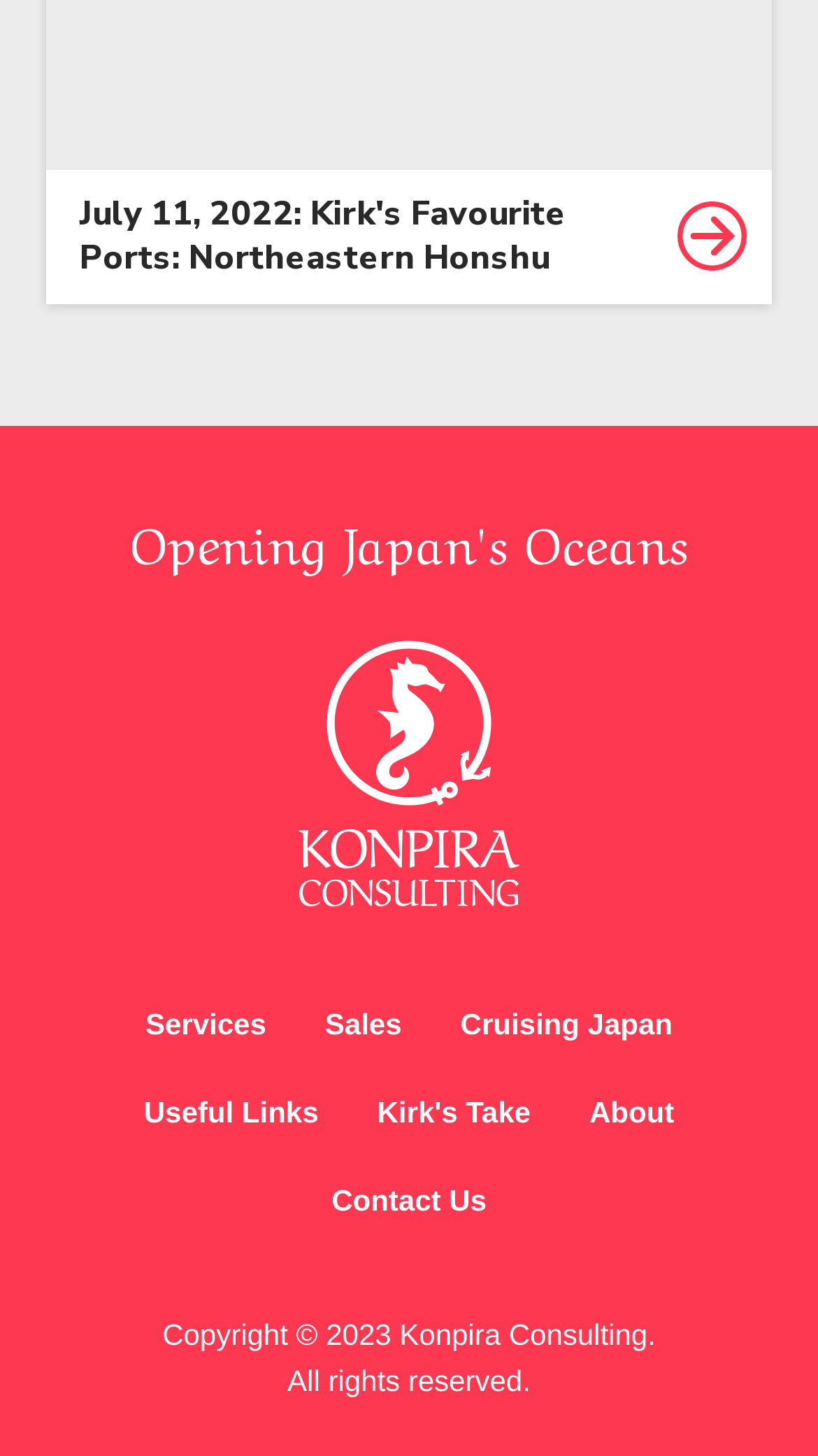Respond with a single word or phrase for the following question: 
What is the name of the company?

Konpira Consulting